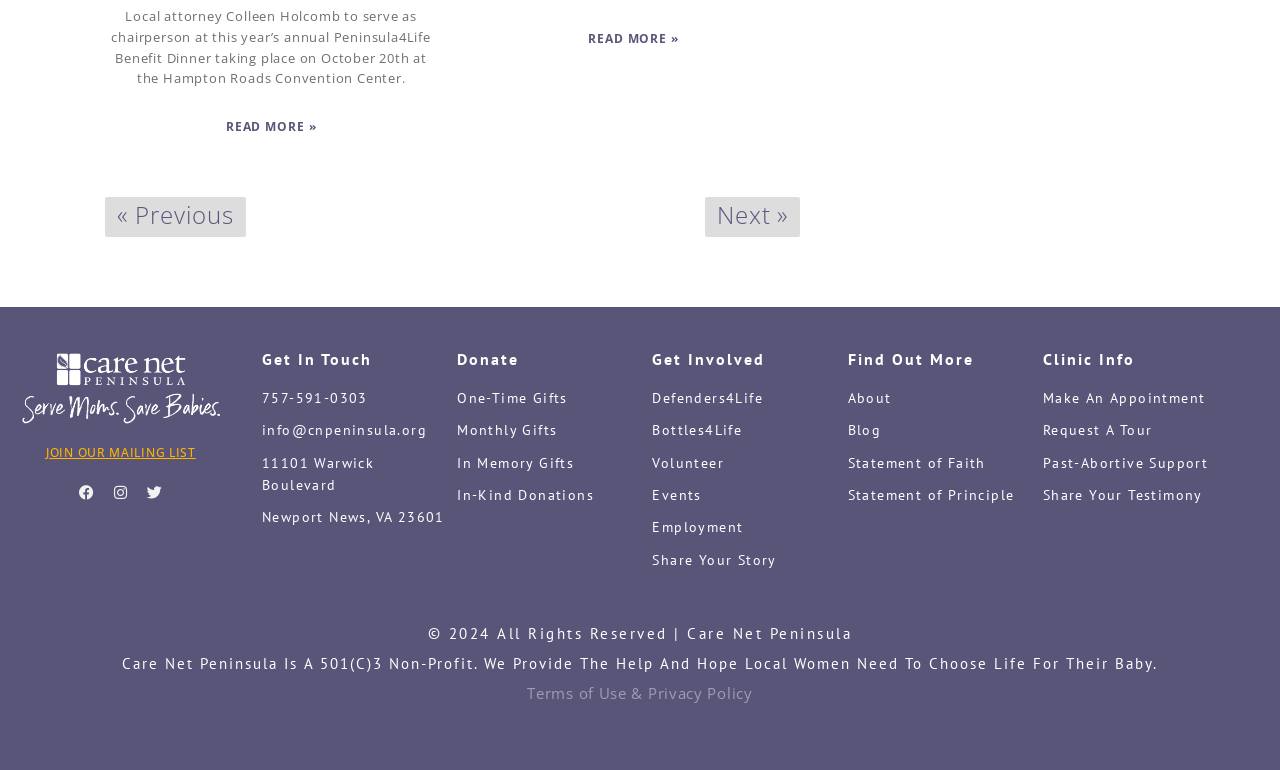Give a one-word or one-phrase response to the question: 
Is there a way to volunteer with Care Net Peninsula?

Yes